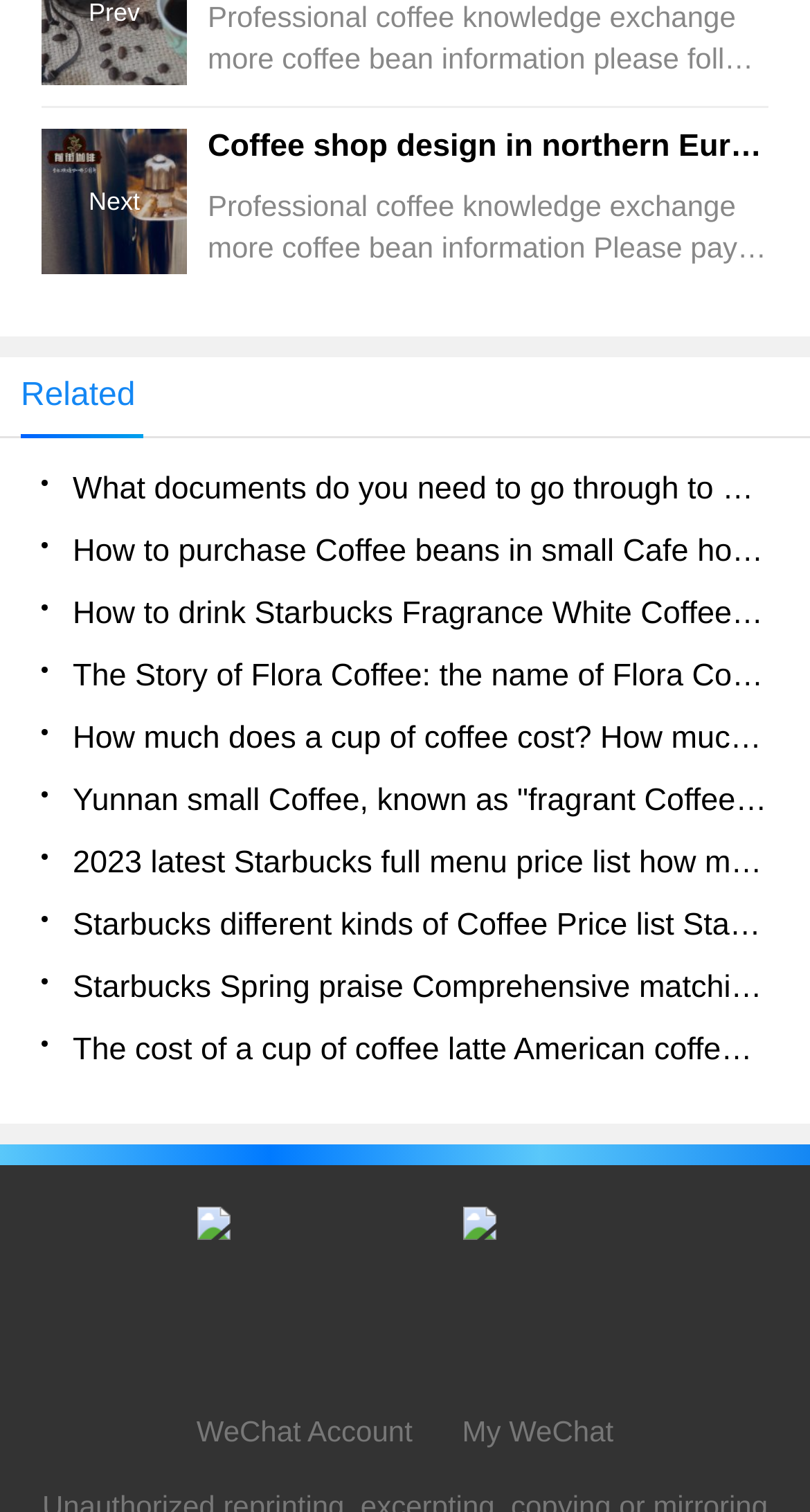How many links are there in the 'Related' section?
Please look at the screenshot and answer in one word or a short phrase.

9